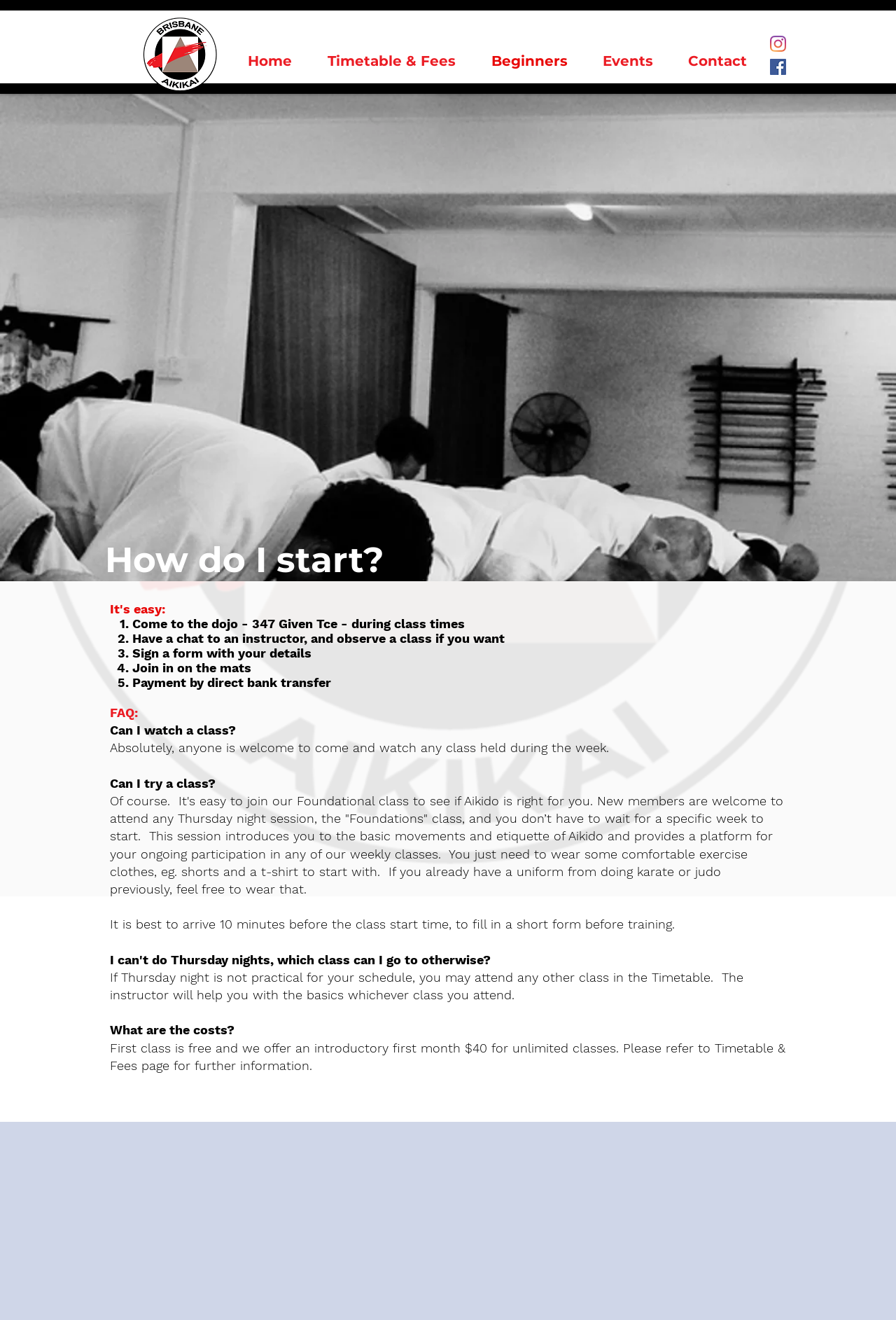Respond with a single word or short phrase to the following question: 
What is the first step to start practicing Aikido?

Come to the dojo